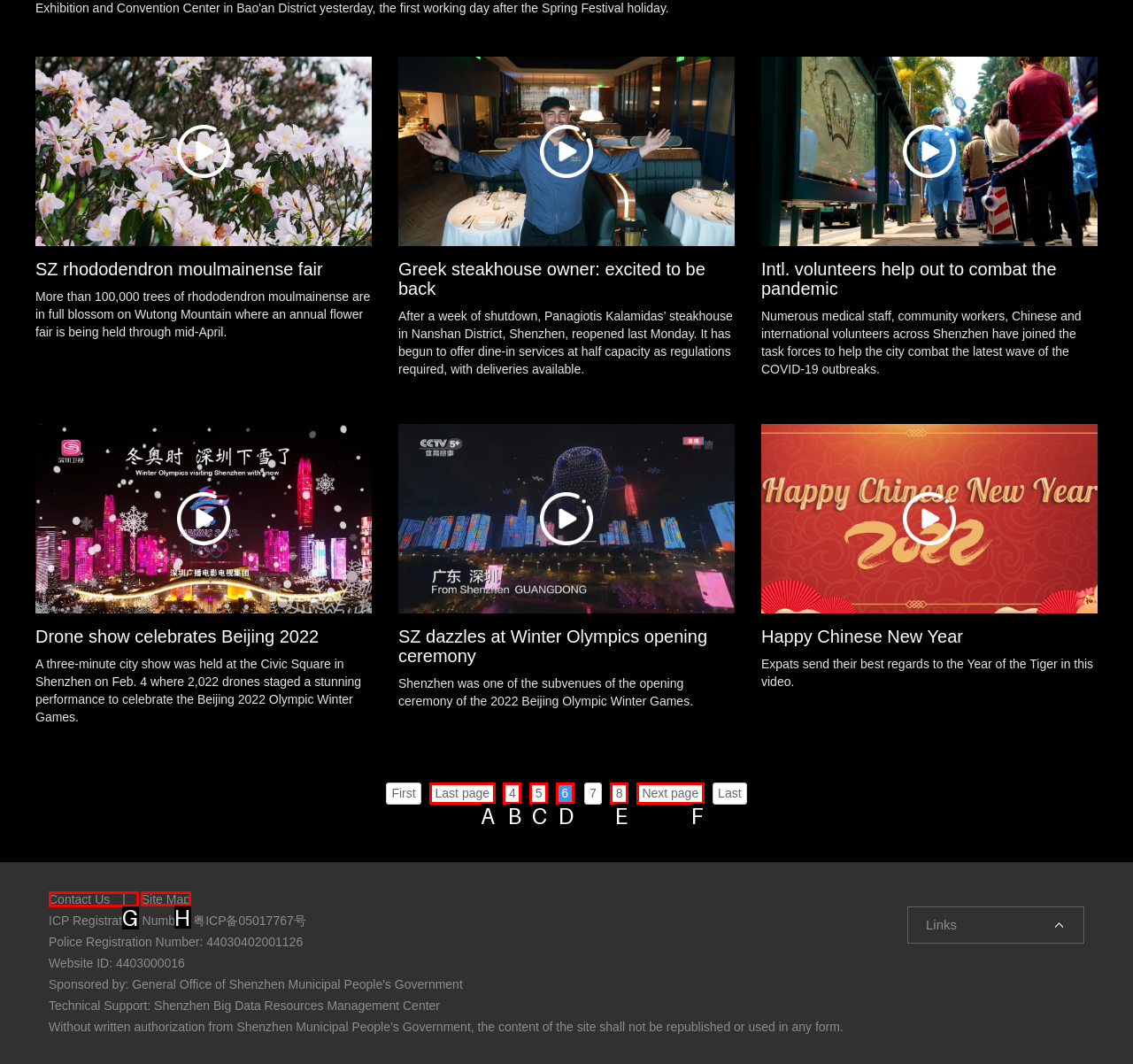Determine the letter of the element I should select to fulfill the following instruction: Contact us. Just provide the letter.

G